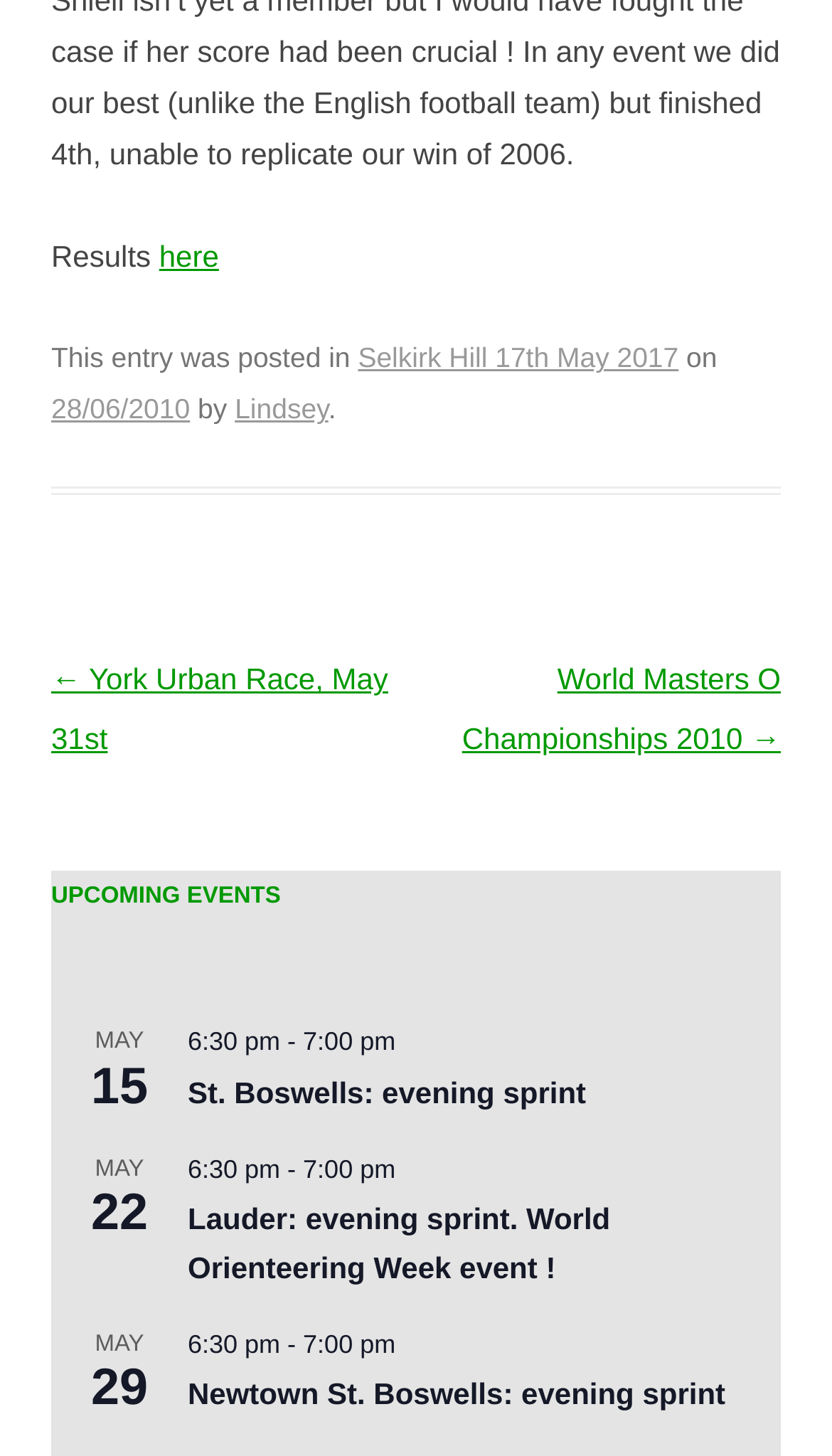What is the time range of the third upcoming event?
From the details in the image, provide a complete and detailed answer to the question.

I looked at the third article element, which has a time element with two StaticText elements containing '6:30 pm' and '7:00 pm', separated by a '-' character. This indicates that the time range of the third upcoming event is from 6:30 pm to 7:00 pm.